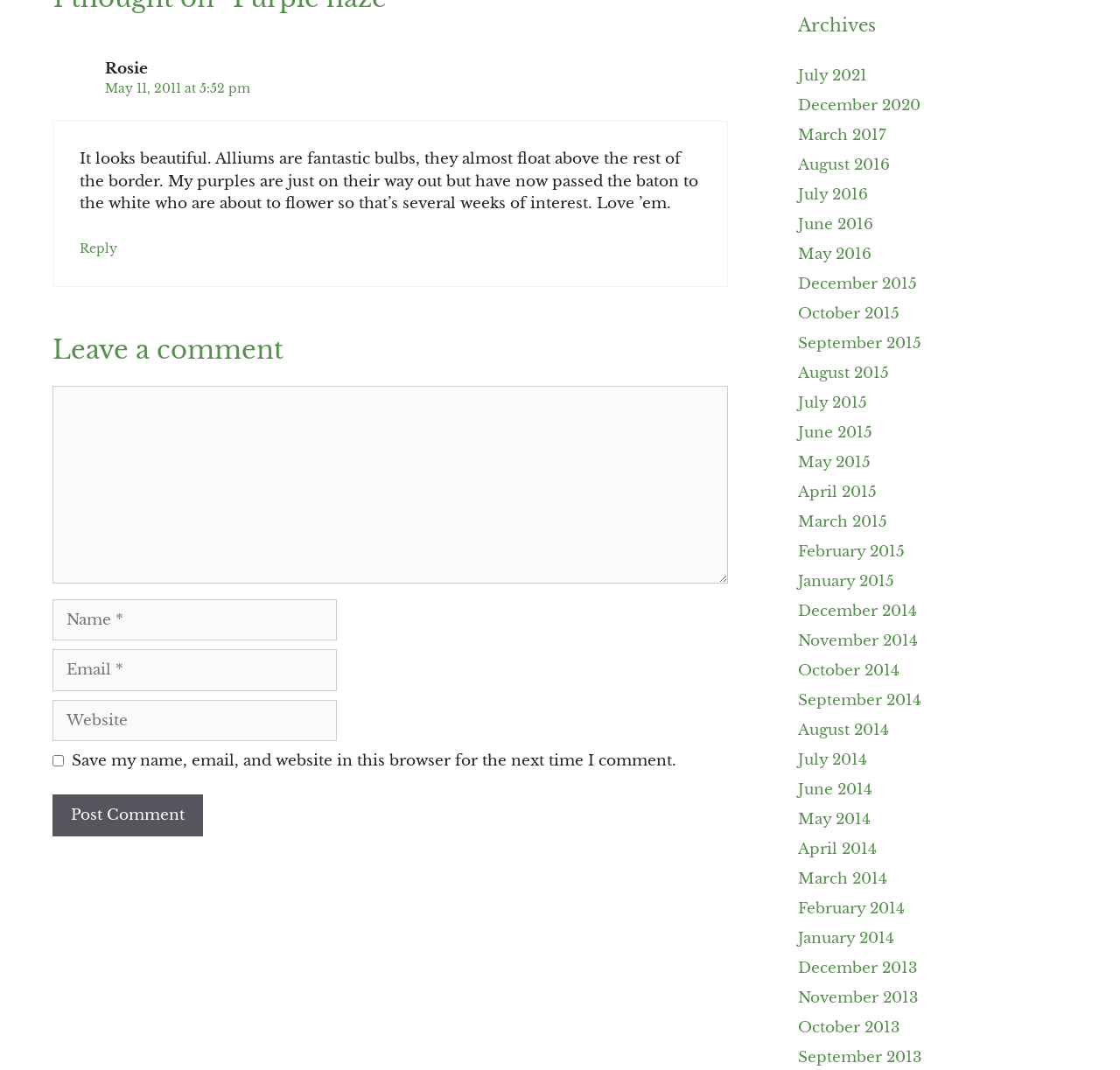Determine the bounding box coordinates in the format (top-left x, top-left y, bottom-right x, bottom-right y). Ensure all values are floating point numbers between 0 and 1. Identify the bounding box of the UI element described by: parent_node: Comment name="email" placeholder="Email *"

[0.047, 0.607, 0.301, 0.646]